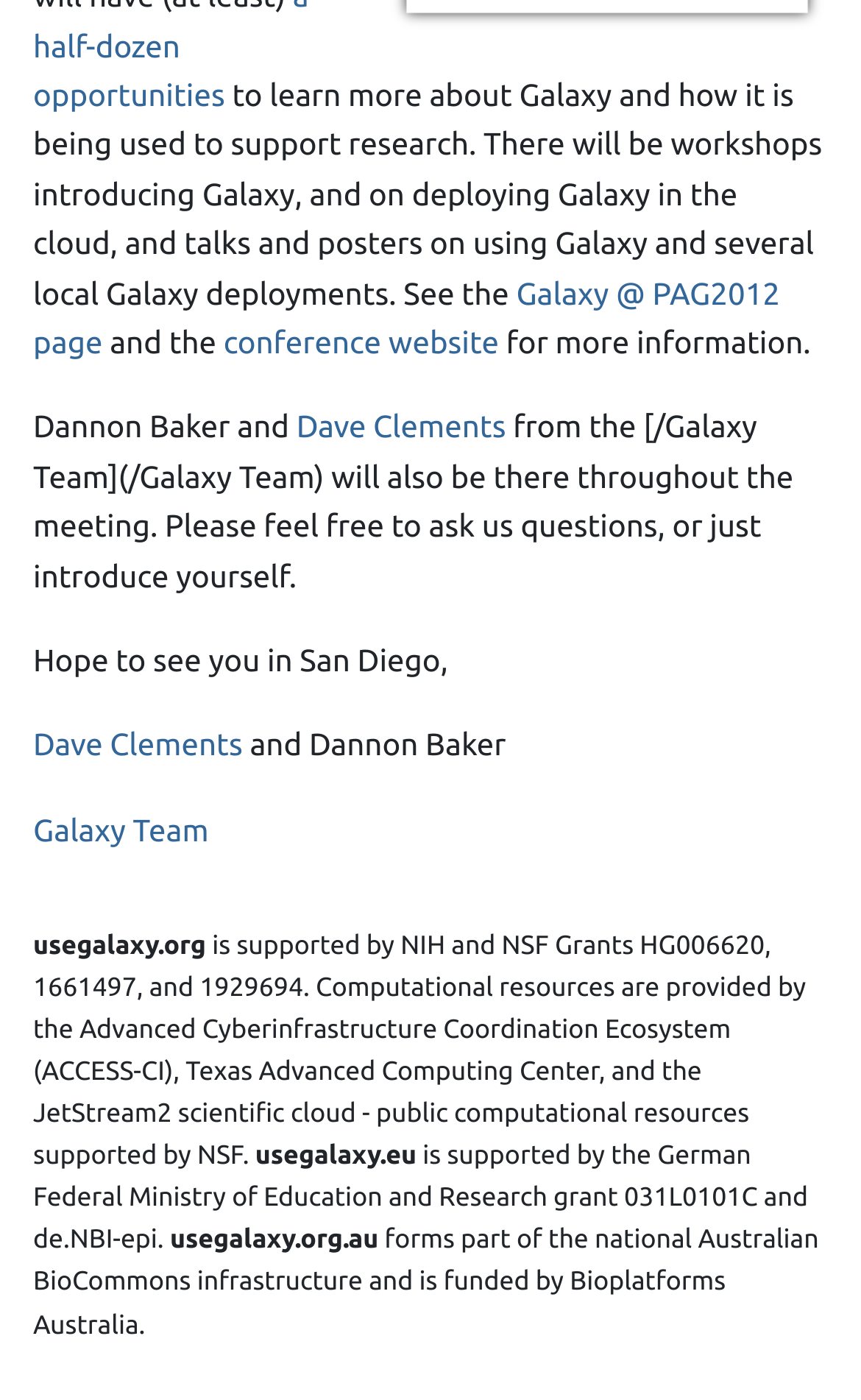Using the given element description, provide the bounding box coordinates (top-left x, top-left y, bottom-right x, bottom-right y) for the corresponding UI element in the screenshot: conference website

[0.26, 0.232, 0.579, 0.257]